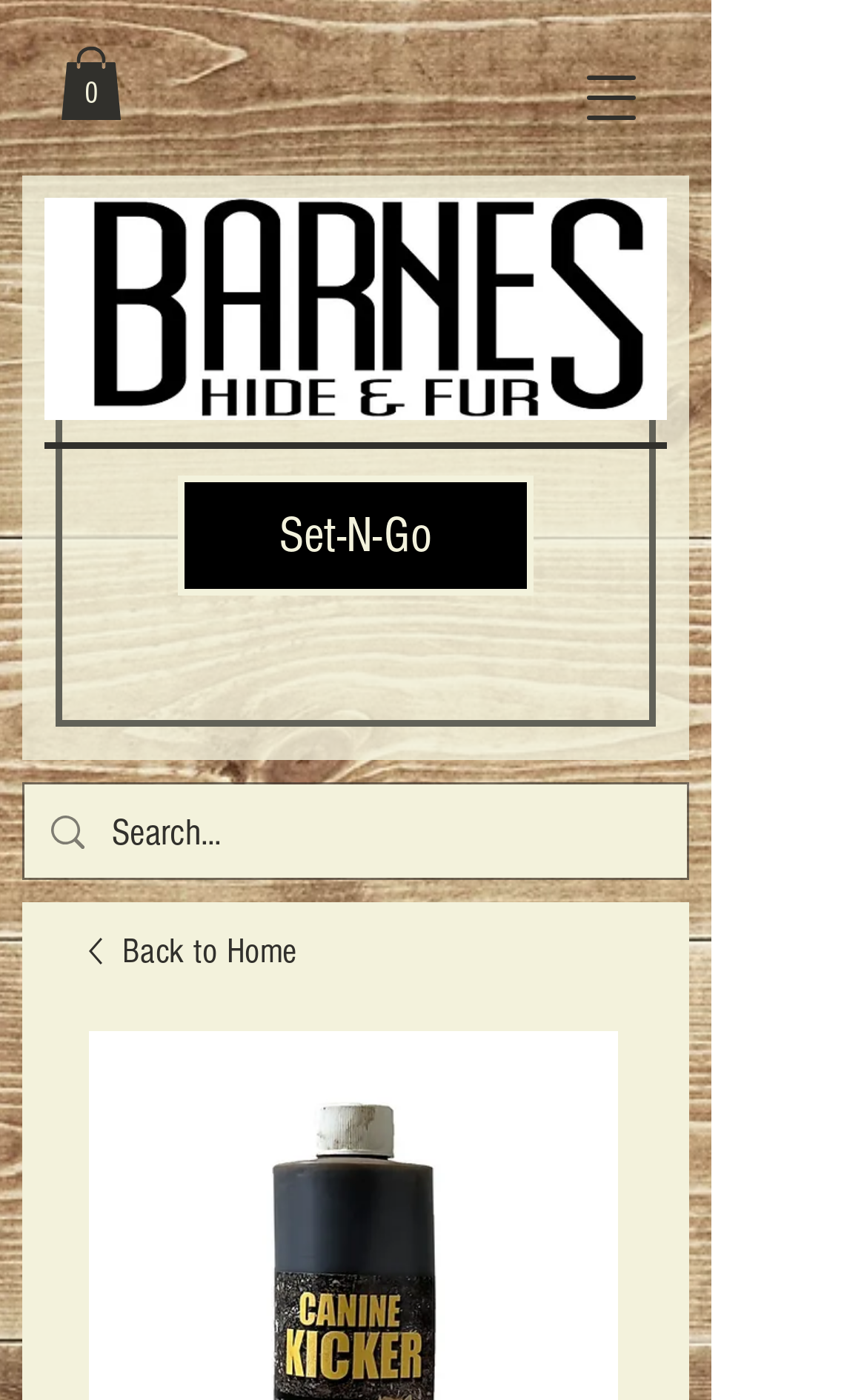Extract the bounding box for the UI element that matches this description: "parent_node: 0 aria-label="Open navigation menu"".

[0.641, 0.03, 0.769, 0.11]